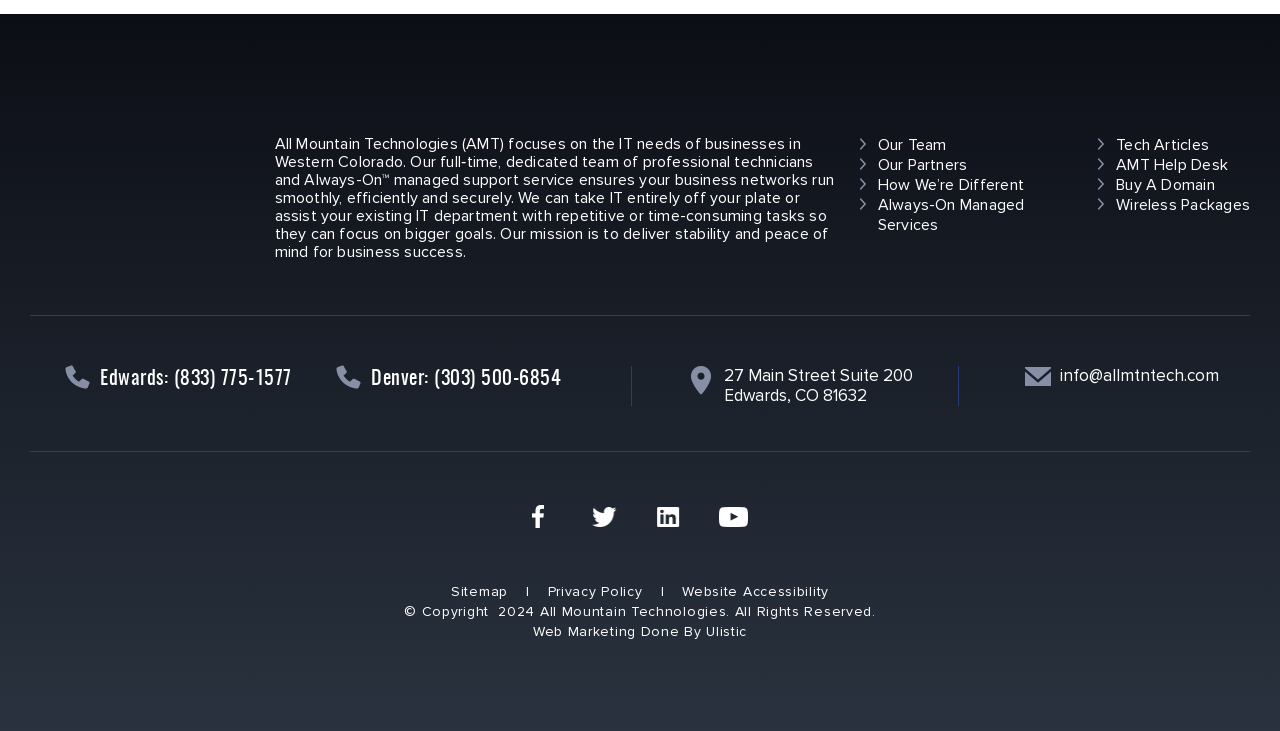Determine the bounding box coordinates for the element that should be clicked to follow this instruction: "View the Sitemap". The coordinates should be given as four float numbers between 0 and 1, in the format [left, top, right, bottom].

[0.352, 0.798, 0.397, 0.821]